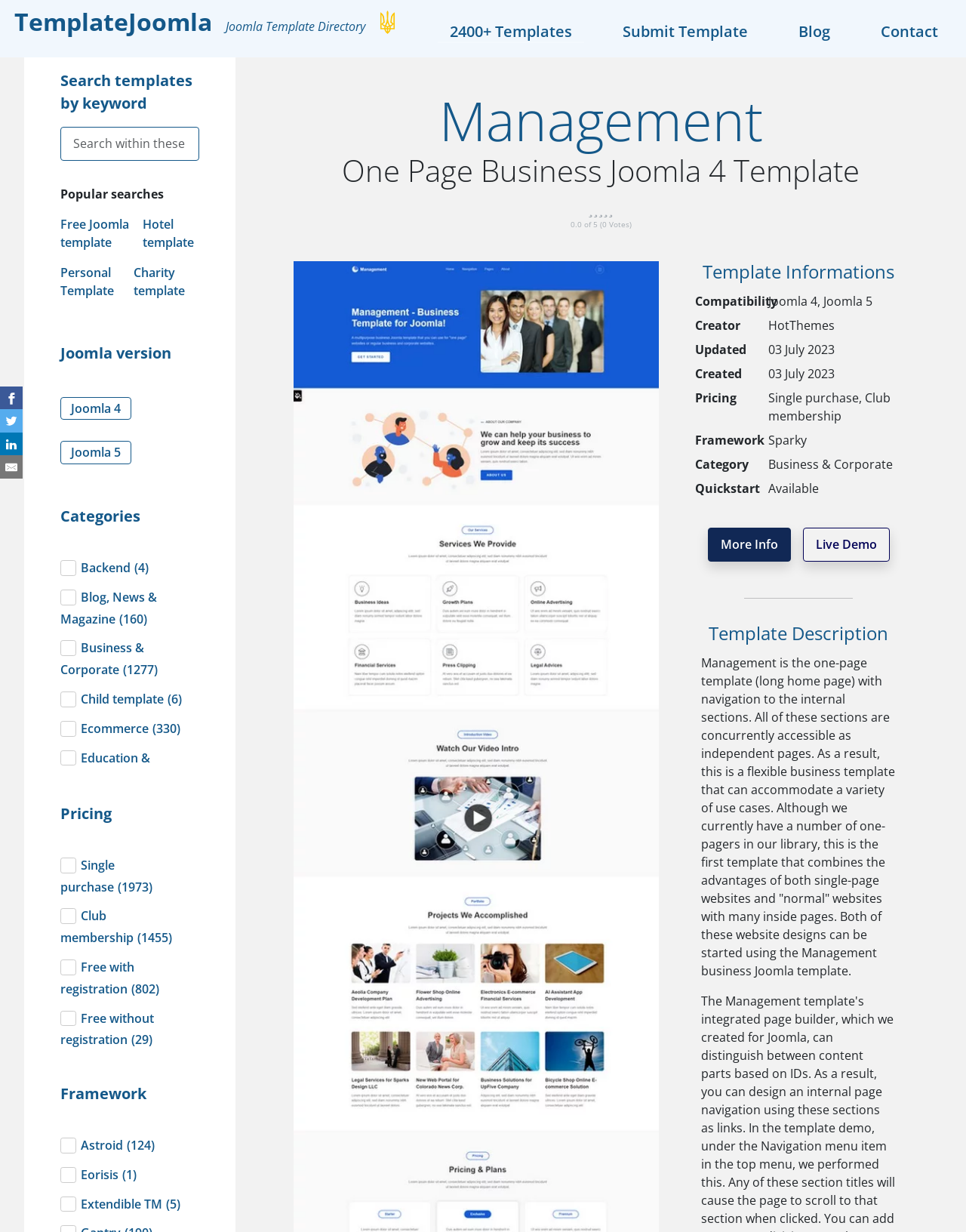Please provide the bounding box coordinates for the element that needs to be clicked to perform the following instruction: "Explore Joomla 4 templates". The coordinates should be given as four float numbers between 0 and 1, i.e., [left, top, right, bottom].

[0.062, 0.322, 0.136, 0.341]